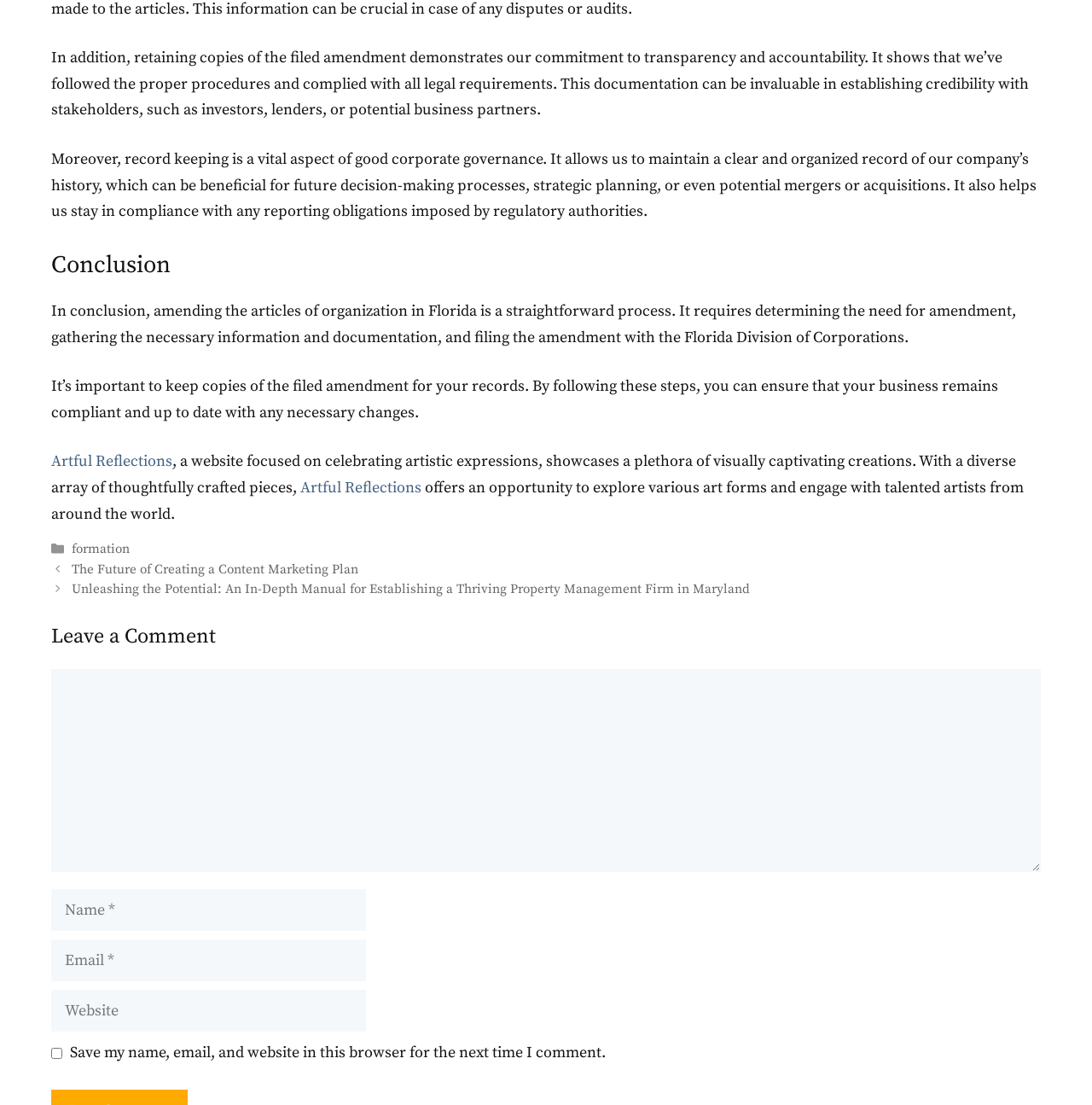Use the information in the screenshot to answer the question comprehensively: What is the name of the website focused on celebrating artistic expressions?

The webpage mentions that 'Artful Reflections' is a website that showcases a plethora of visually captivating creations, offering an opportunity to explore various art forms and engage with talented artists from around the world.